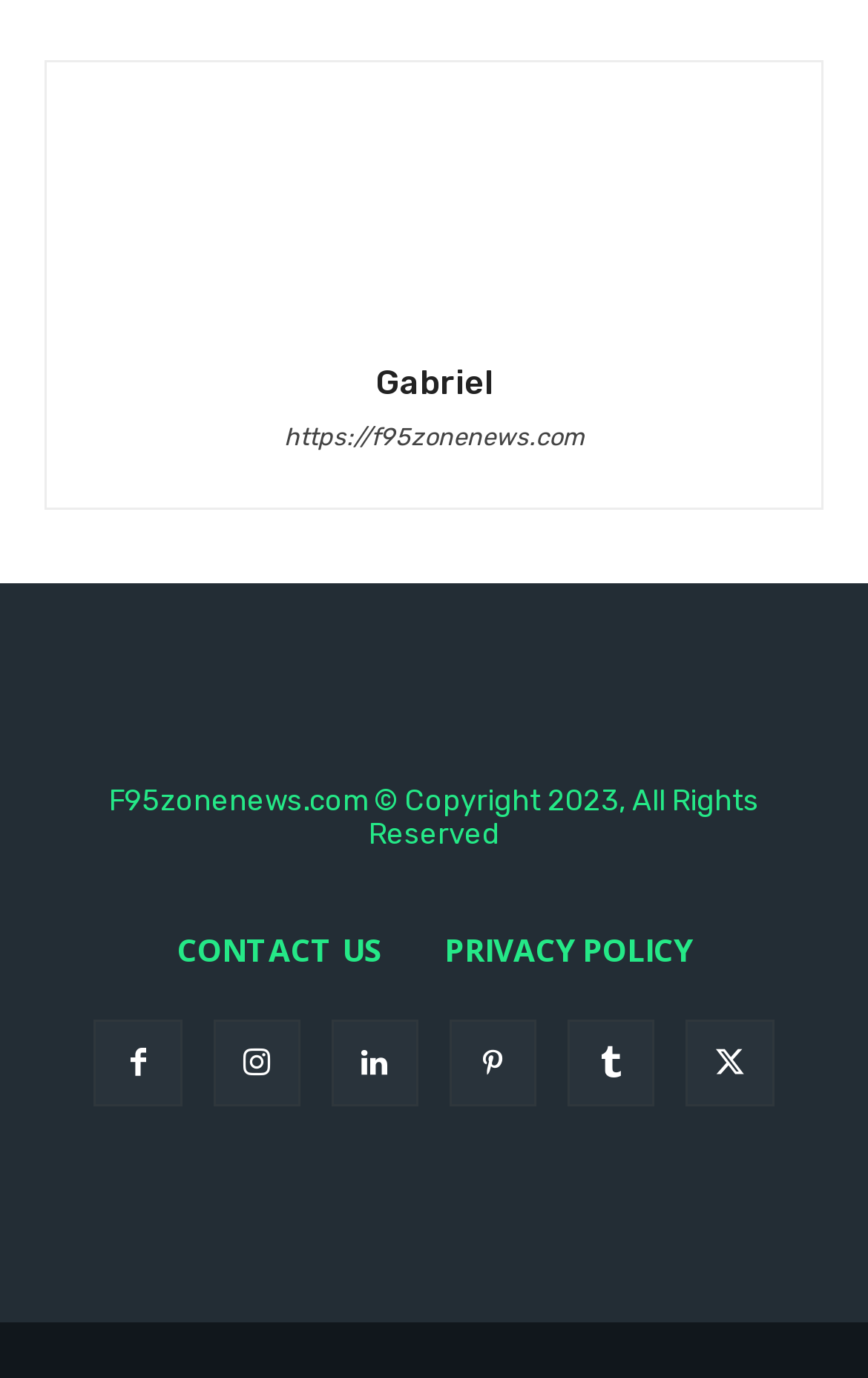Indicate the bounding box coordinates of the clickable region to achieve the following instruction: "view privacy policy."

[0.476, 0.651, 0.832, 0.728]